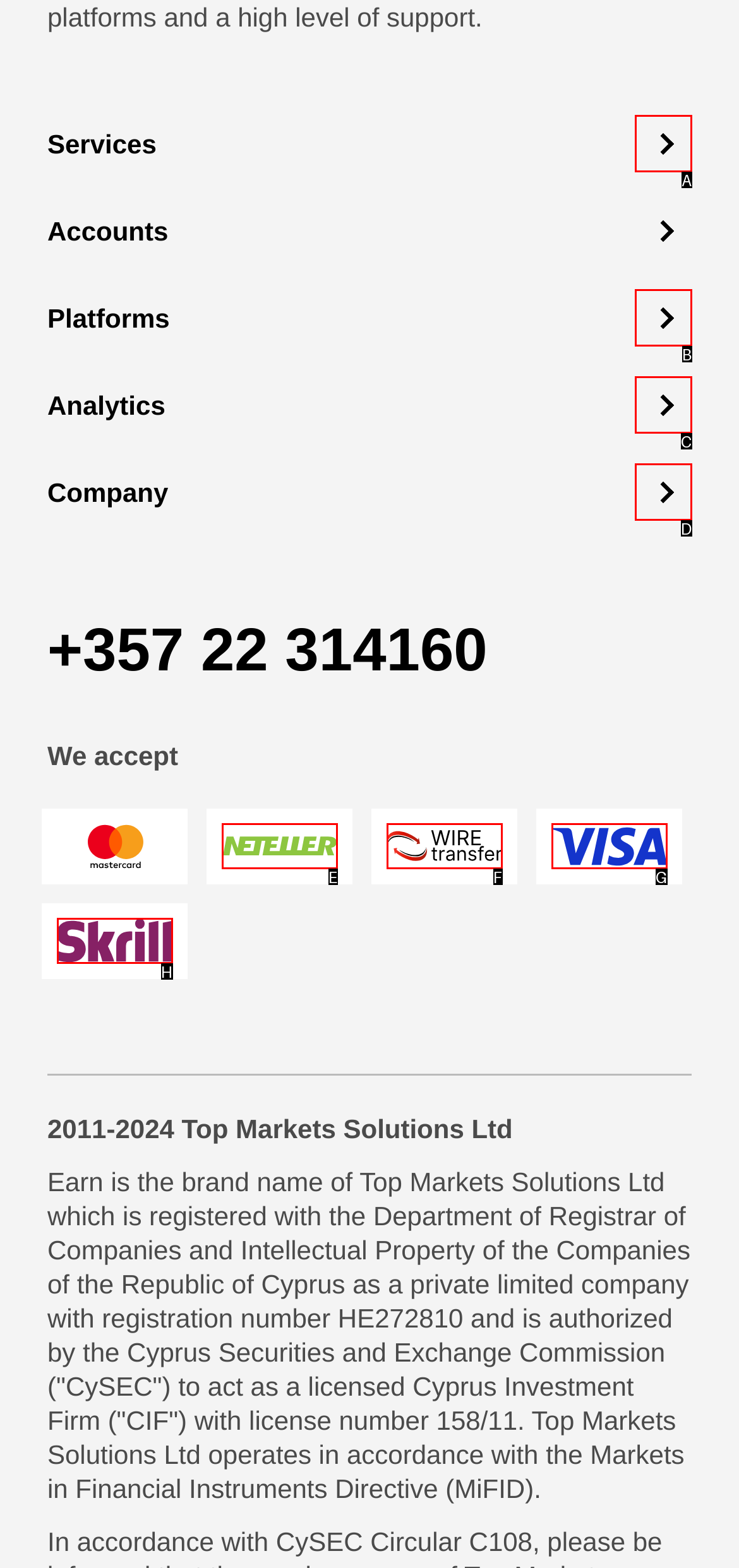Tell me which one HTML element best matches the description: parent_node: Platforms
Answer with the option's letter from the given choices directly.

B